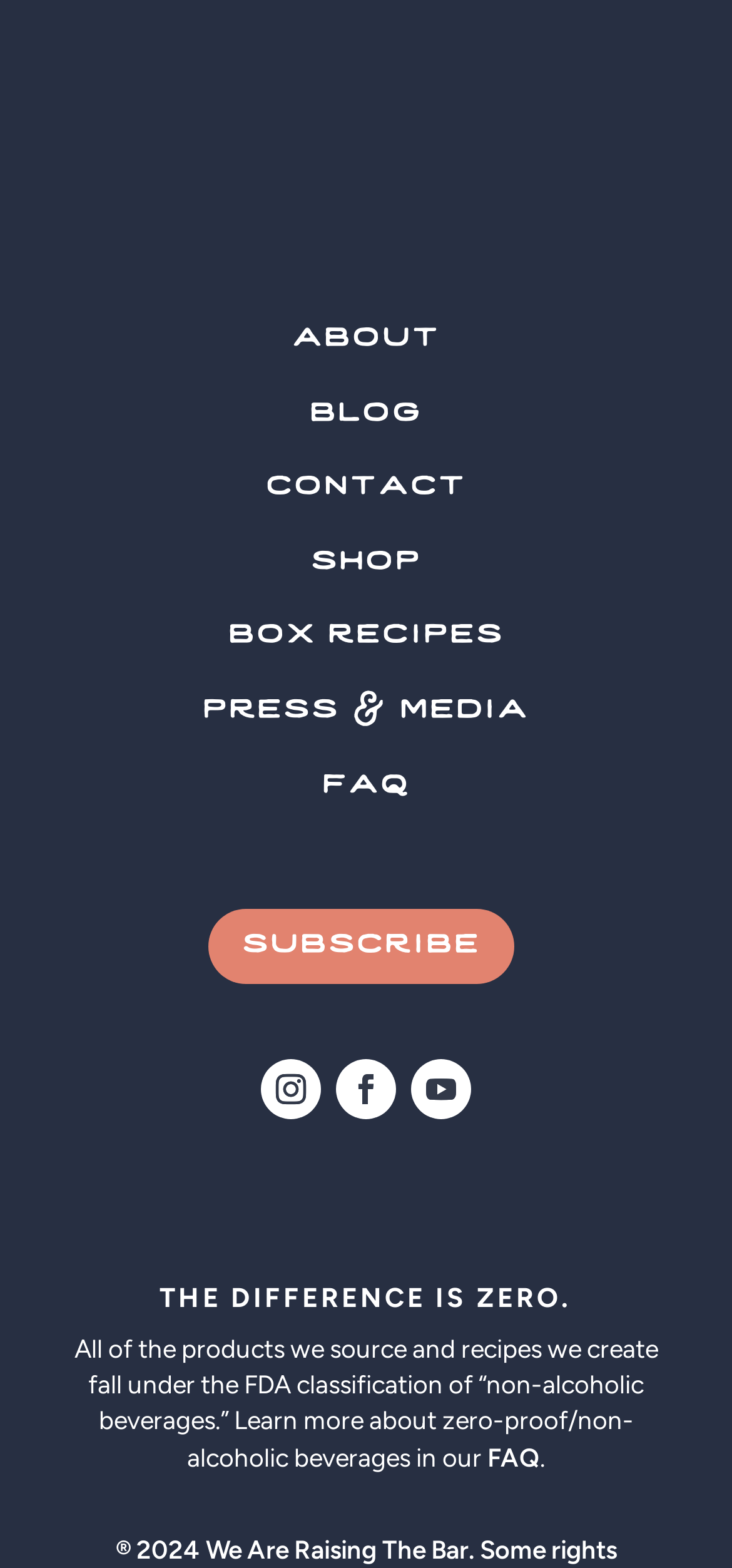Determine the bounding box coordinates for the area that should be clicked to carry out the following instruction: "check FAQ".

[0.665, 0.919, 0.737, 0.938]